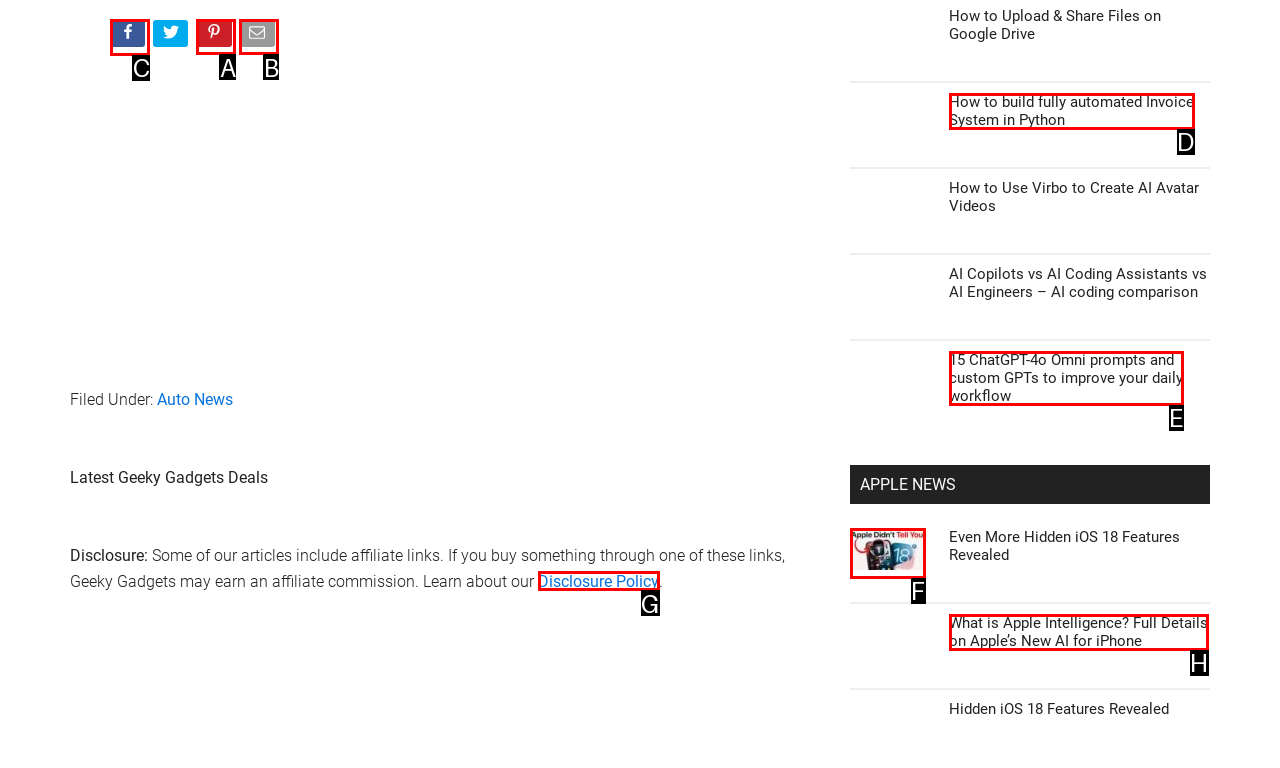Choose the HTML element you need to click to achieve the following task: Share
Respond with the letter of the selected option from the given choices directly.

C